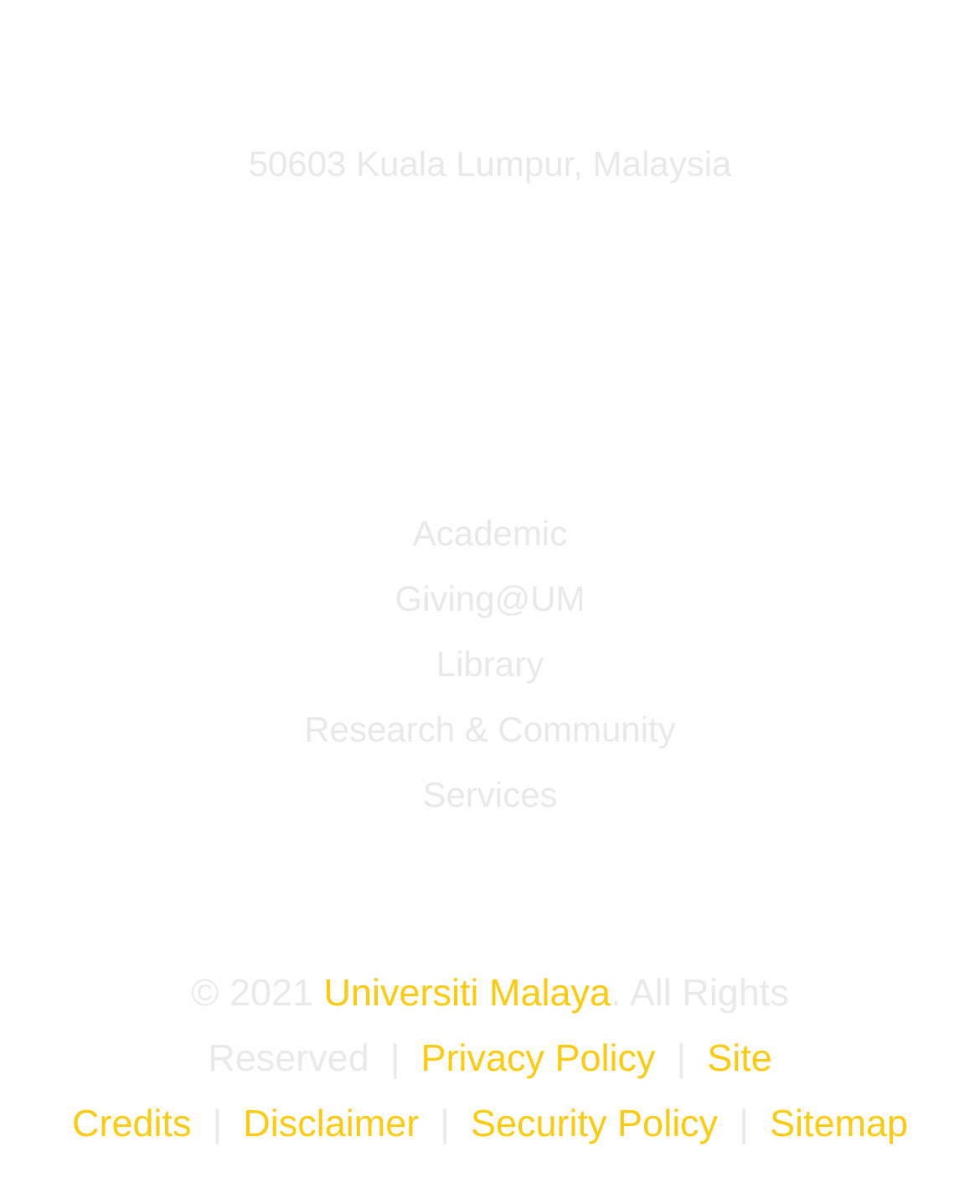Identify the bounding box coordinates for the region to click in order to carry out this instruction: "Read the privacy policy". Provide the coordinates using four float numbers between 0 and 1, formatted as [left, top, right, bottom].

[0.429, 0.862, 0.669, 0.897]